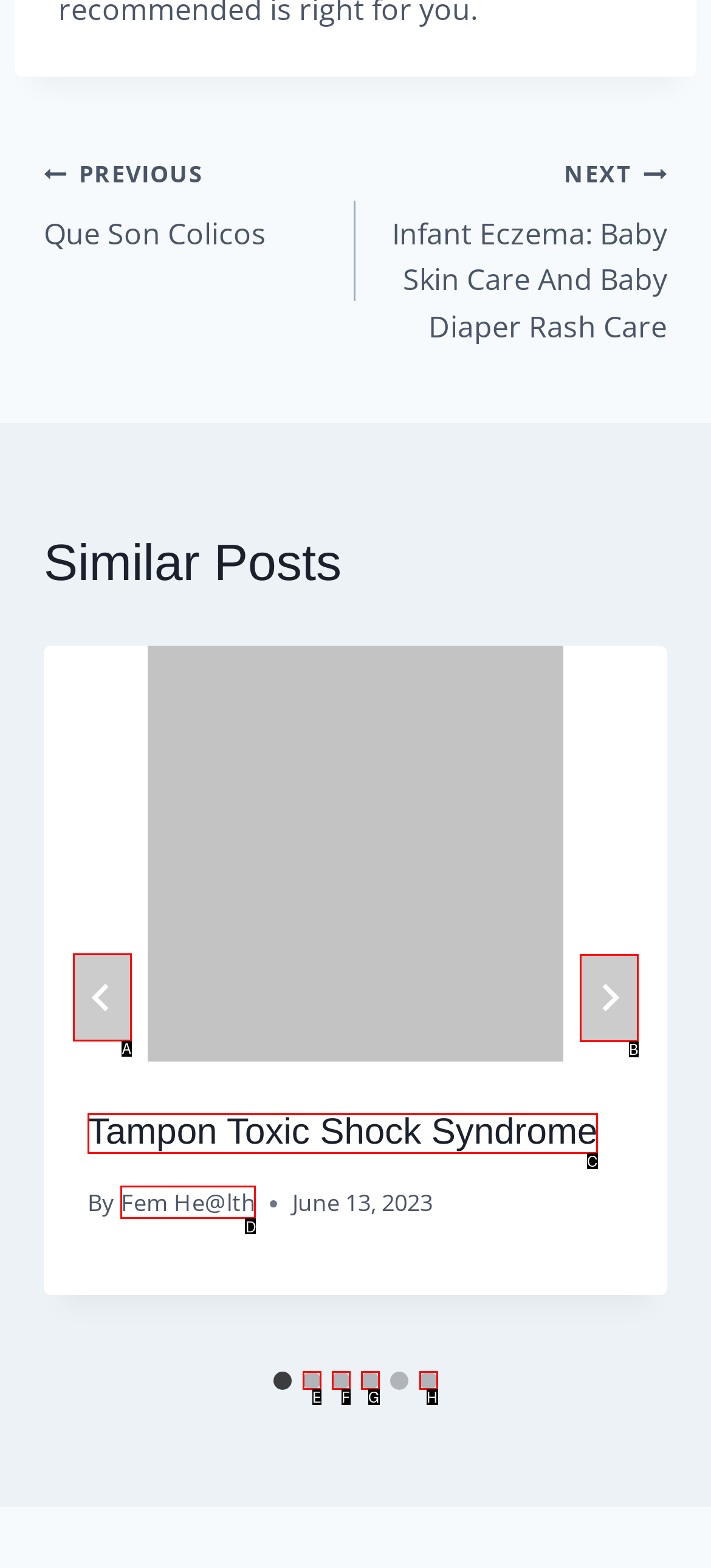Select the HTML element to finish the task: Go to last slide Reply with the letter of the correct option.

A